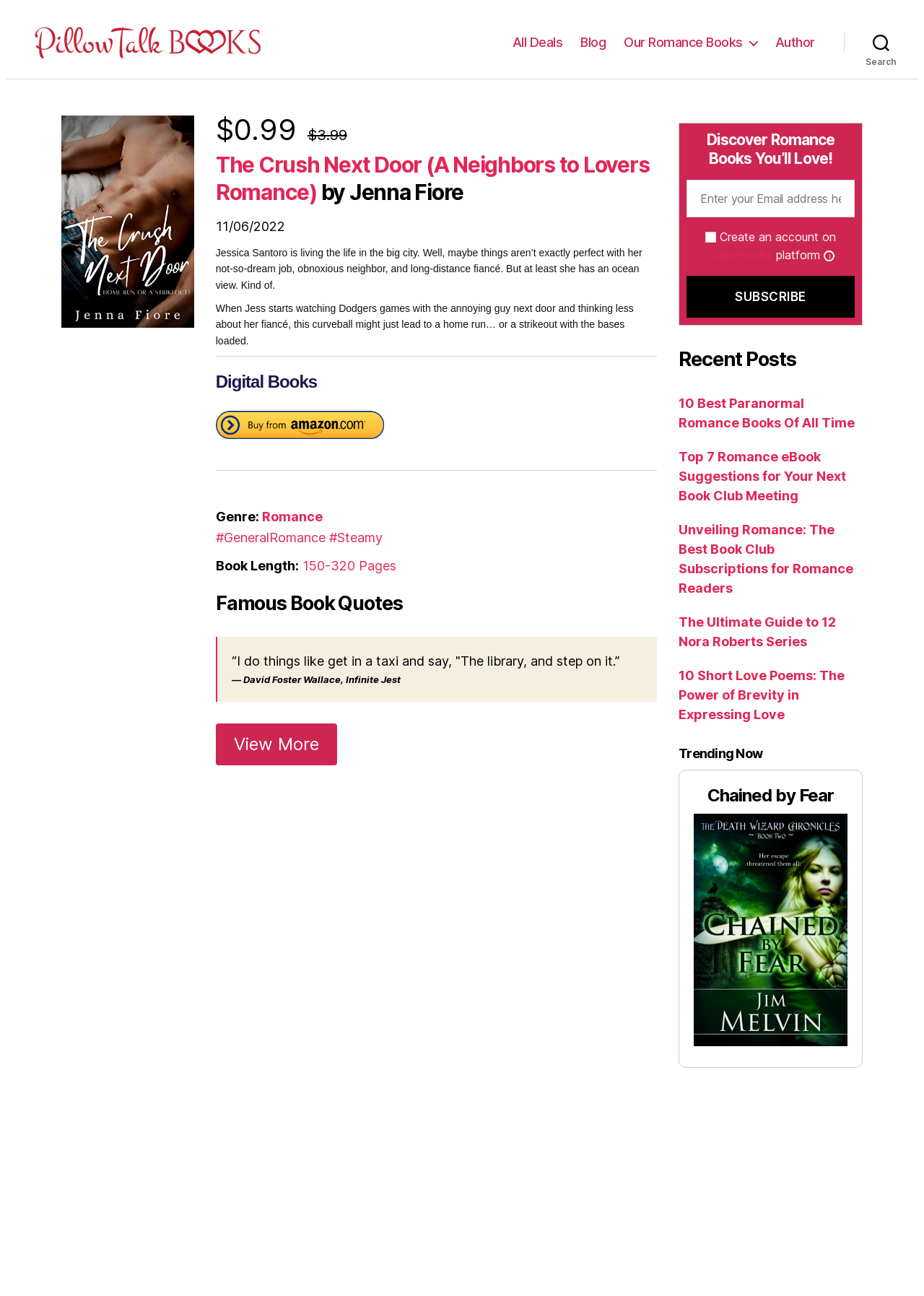Please determine the bounding box coordinates for the UI element described as: "Frontier Theme".

None